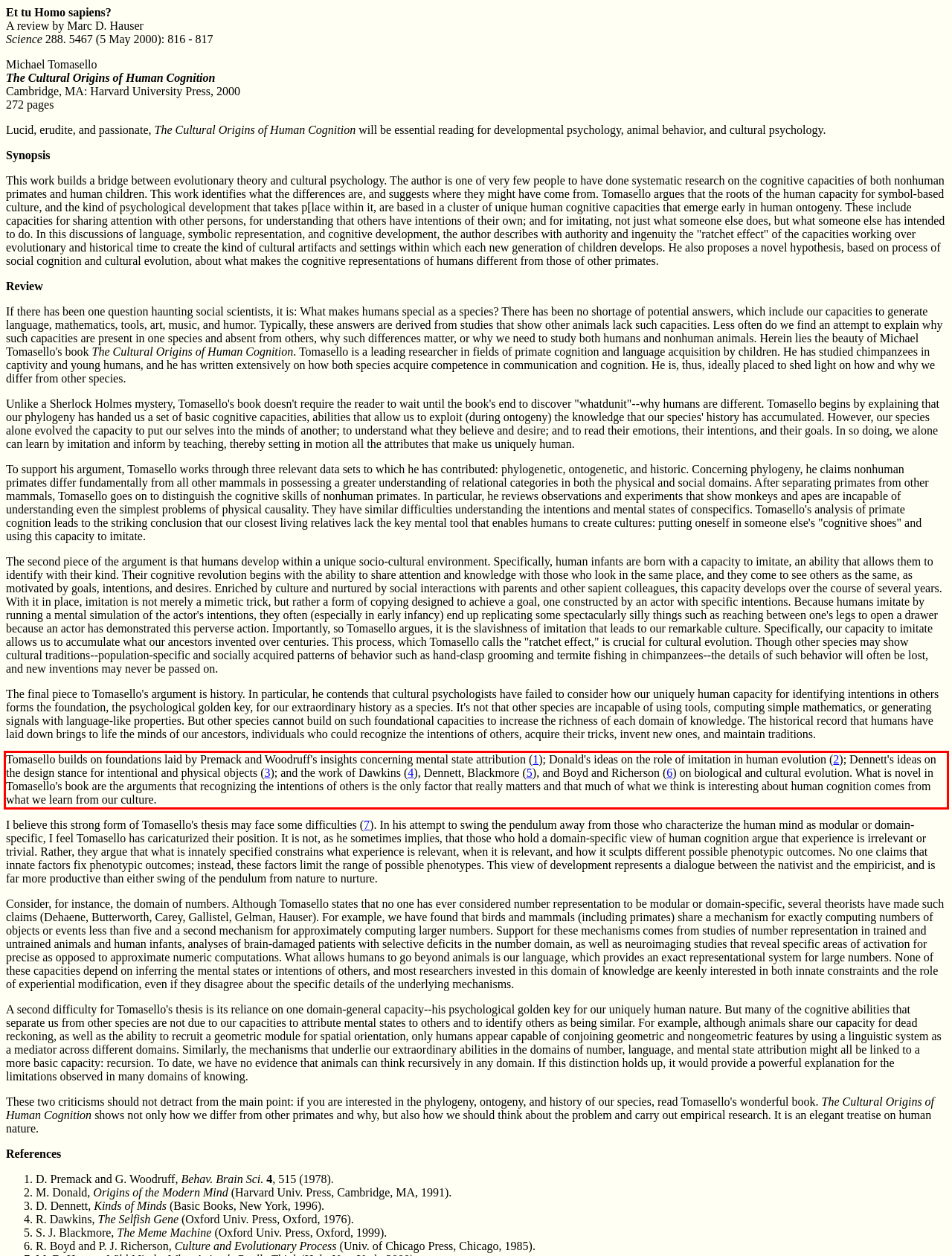You have a screenshot of a webpage with a red bounding box. Use OCR to generate the text contained within this red rectangle.

Tomasello builds on foundations laid by Premack and Woodruff's insights concerning mental state attribution (1); Donald's ideas on the role of imitation in human evolution (2); Dennett's ideas on the design stance for intentional and physical objects (3); and the work of Dawkins (4), Dennett, Blackmore (5), and Boyd and Richerson (6) on biological and cultural evolution. What is novel in Tomasello's book are the arguments that recognizing the intentions of others is the only factor that really matters and that much of what we think is interesting about human cognition comes from what we learn from our culture.